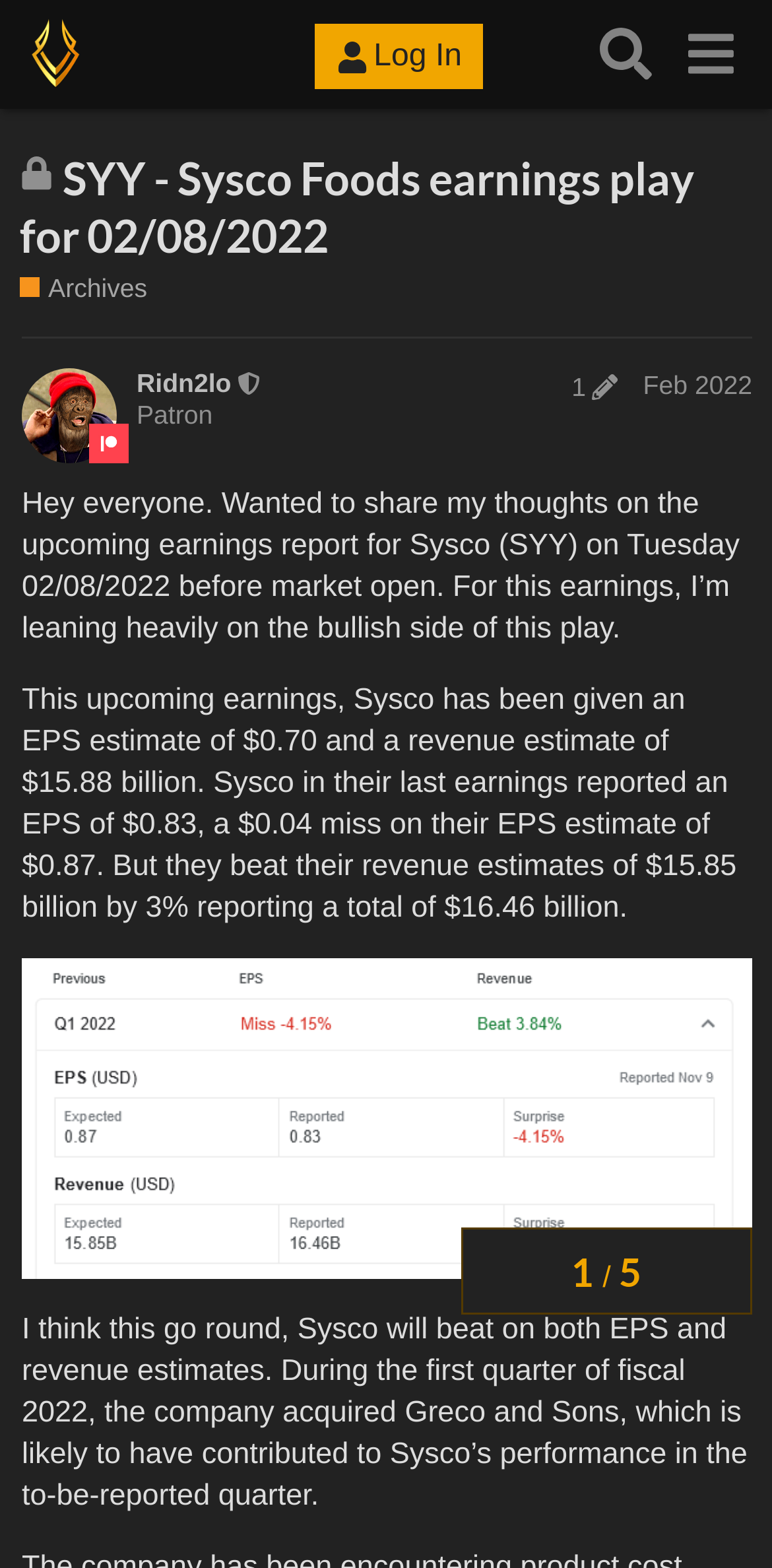Determine the bounding box coordinates of the clickable element to achieve the following action: 'Click on the 'Valhalla' link'. Provide the coordinates as four float values between 0 and 1, formatted as [left, top, right, bottom].

[0.026, 0.012, 0.118, 0.057]